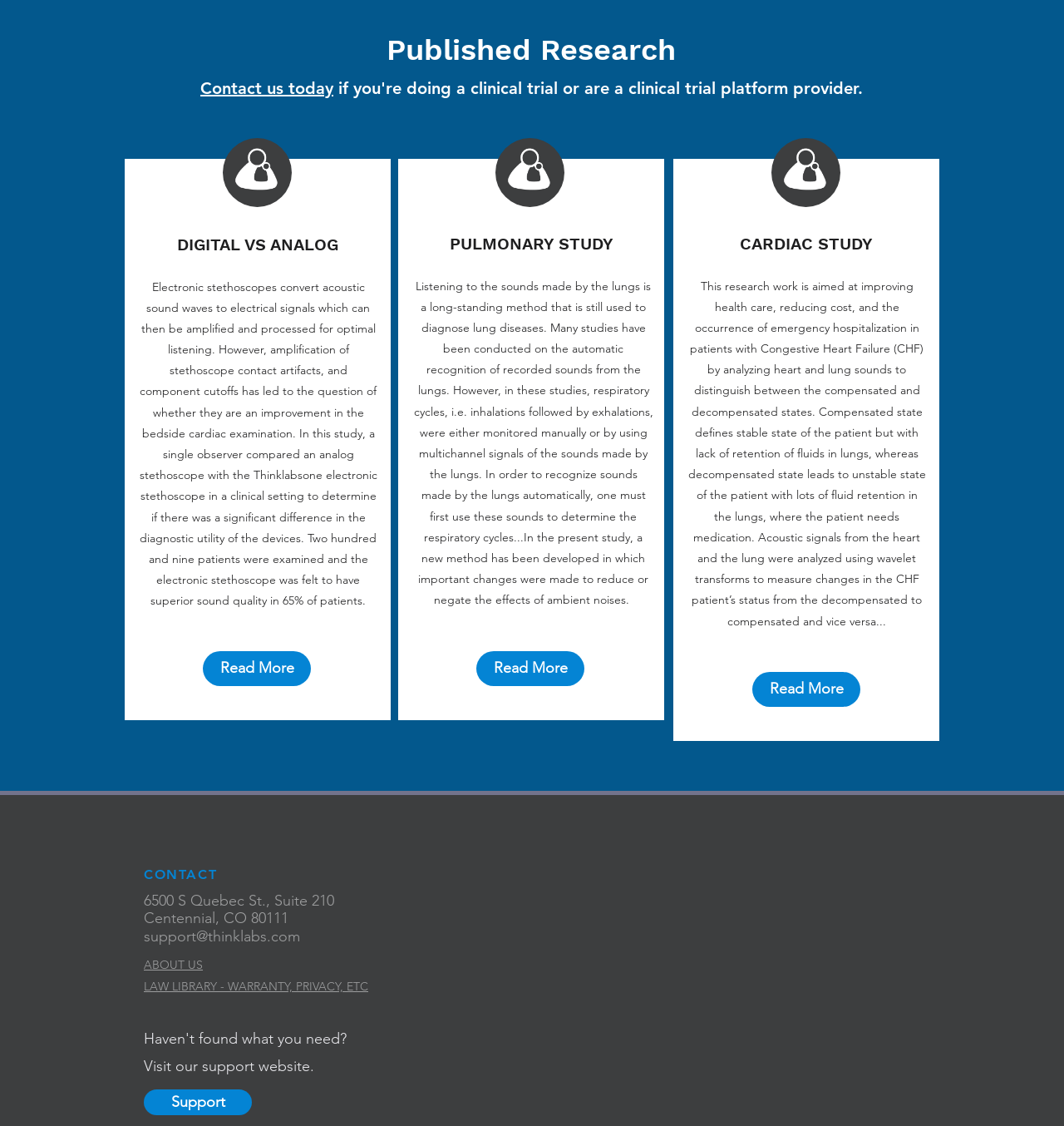How many patients were examined in the first study?
Provide a concise answer using a single word or phrase based on the image.

209